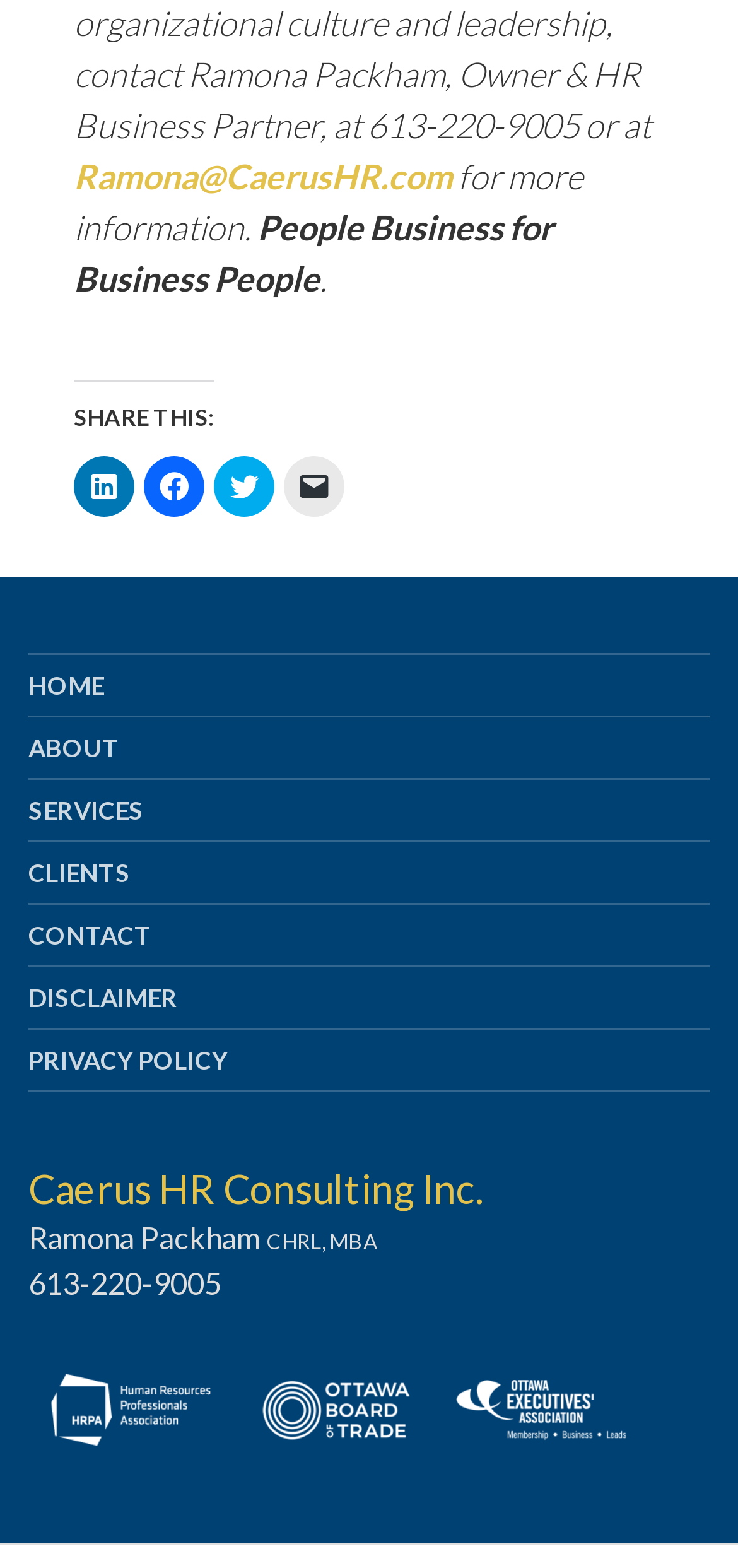Find the bounding box coordinates of the clickable element required to execute the following instruction: "Go to HOME page". Provide the coordinates as four float numbers between 0 and 1, i.e., [left, top, right, bottom].

[0.038, 0.428, 0.141, 0.447]